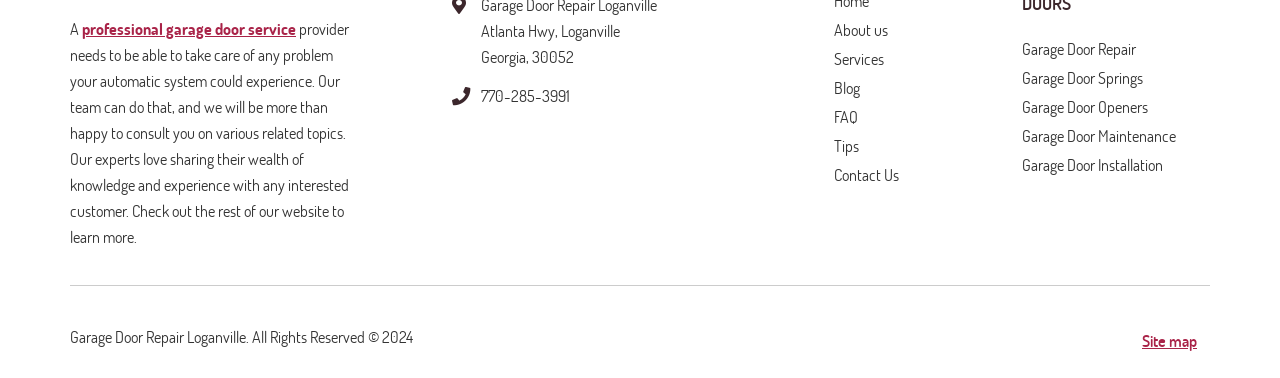Please identify the bounding box coordinates of the element that needs to be clicked to perform the following instruction: "call 770-285-3991".

[0.376, 0.228, 0.445, 0.28]